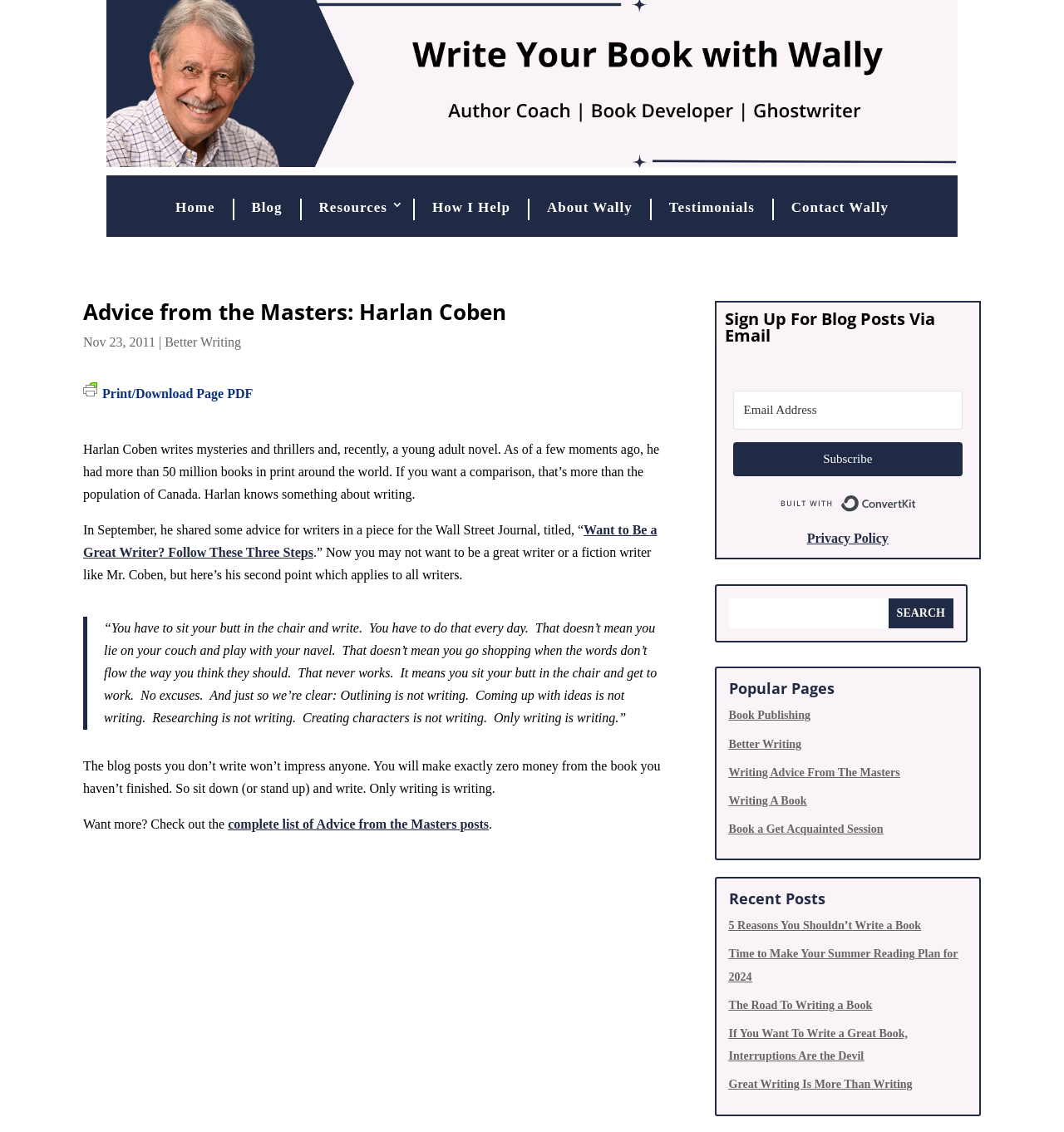What is the name of the blog post that Harlan Coben wrote for the Wall Street Journal?
Answer the question with just one word or phrase using the image.

Want to Be a Great Writer? Follow These Three Steps